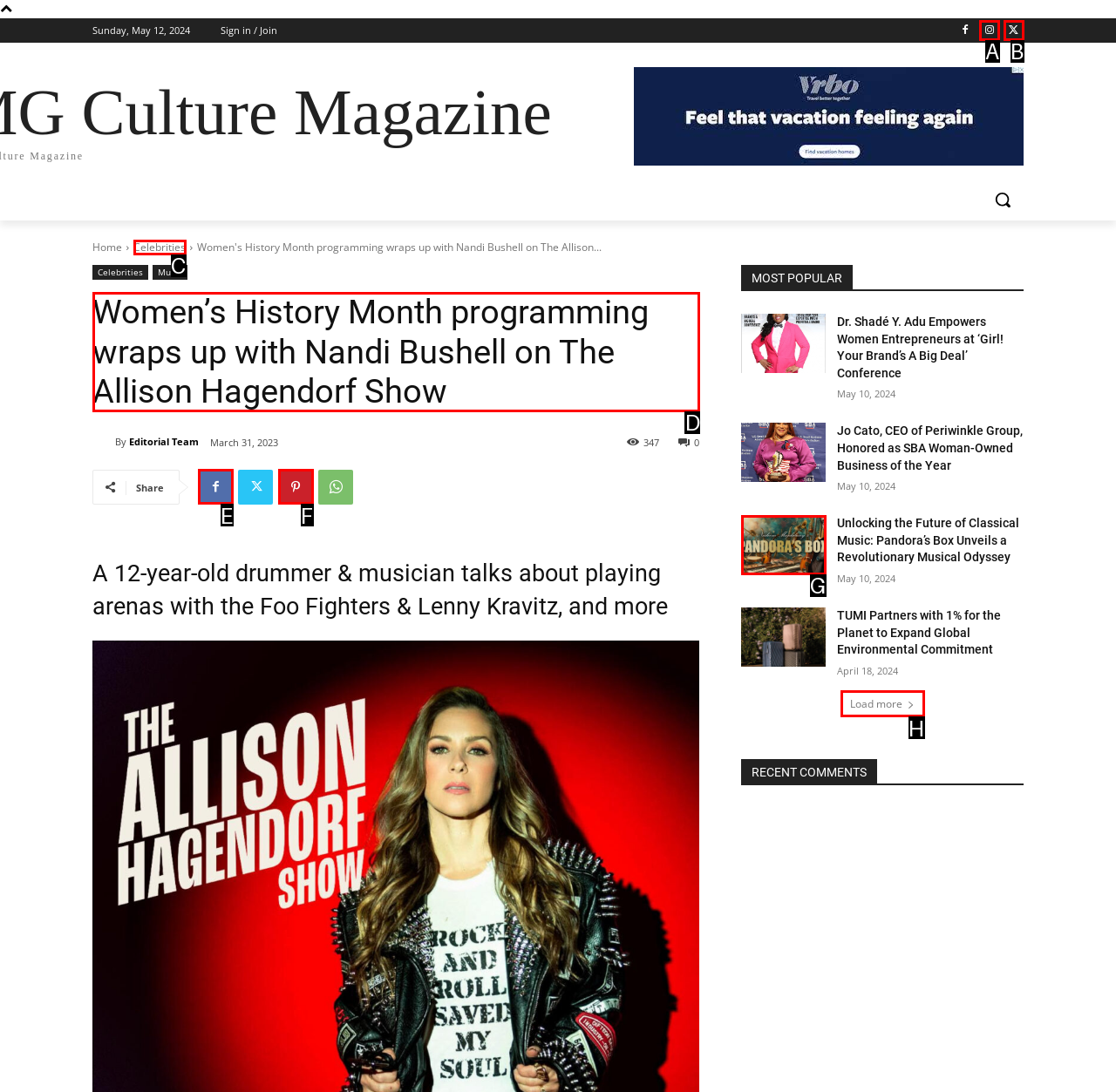Select the correct option from the given choices to perform this task: Read about Women’s History Month programming. Provide the letter of that option.

D